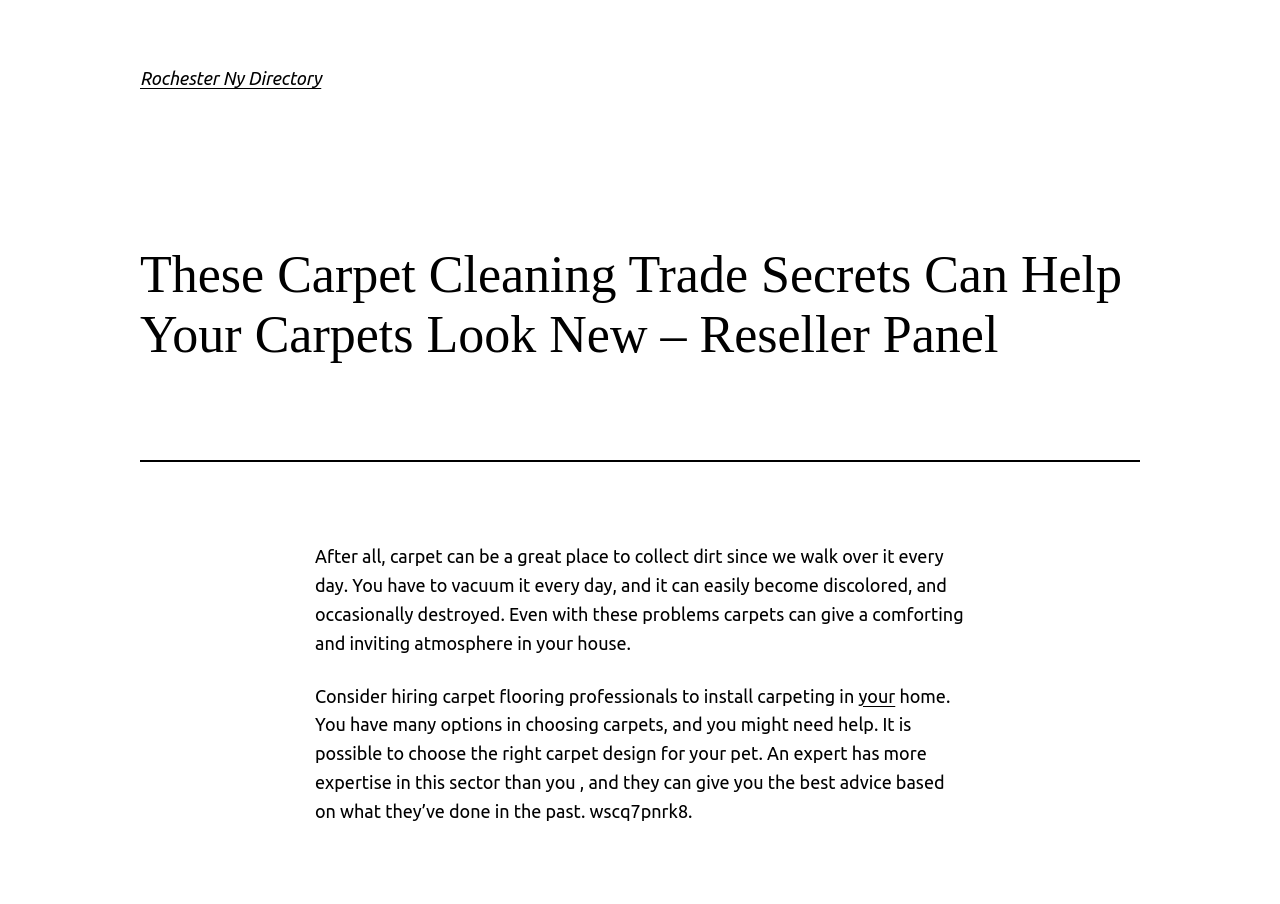Find the bounding box of the element with the following description: "your". The coordinates must be four float numbers between 0 and 1, formatted as [left, top, right, bottom].

[0.671, 0.758, 0.699, 0.781]